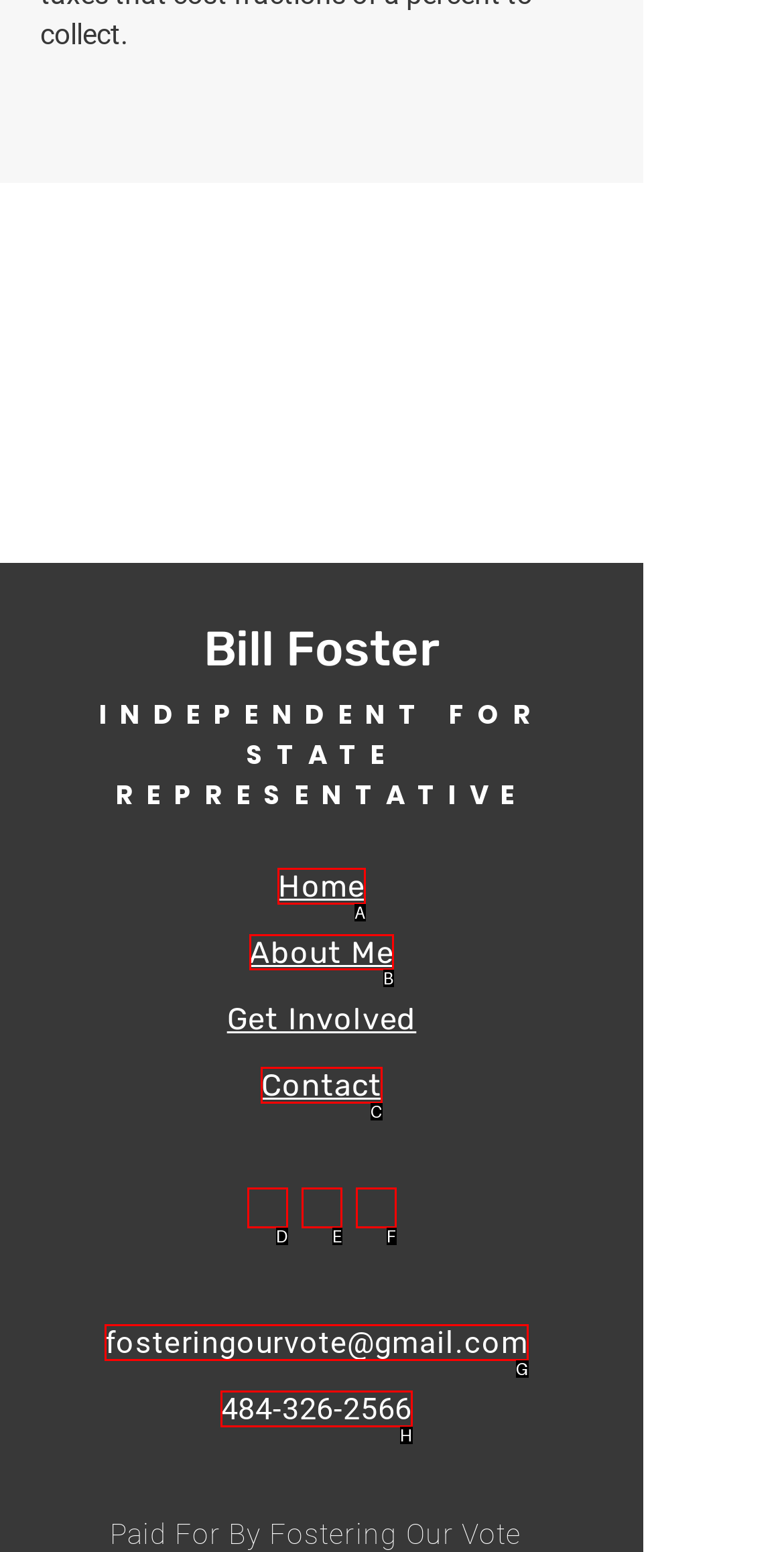Given the instruction: Learn more about Bill Foster, which HTML element should you click on?
Answer with the letter that corresponds to the correct option from the choices available.

B